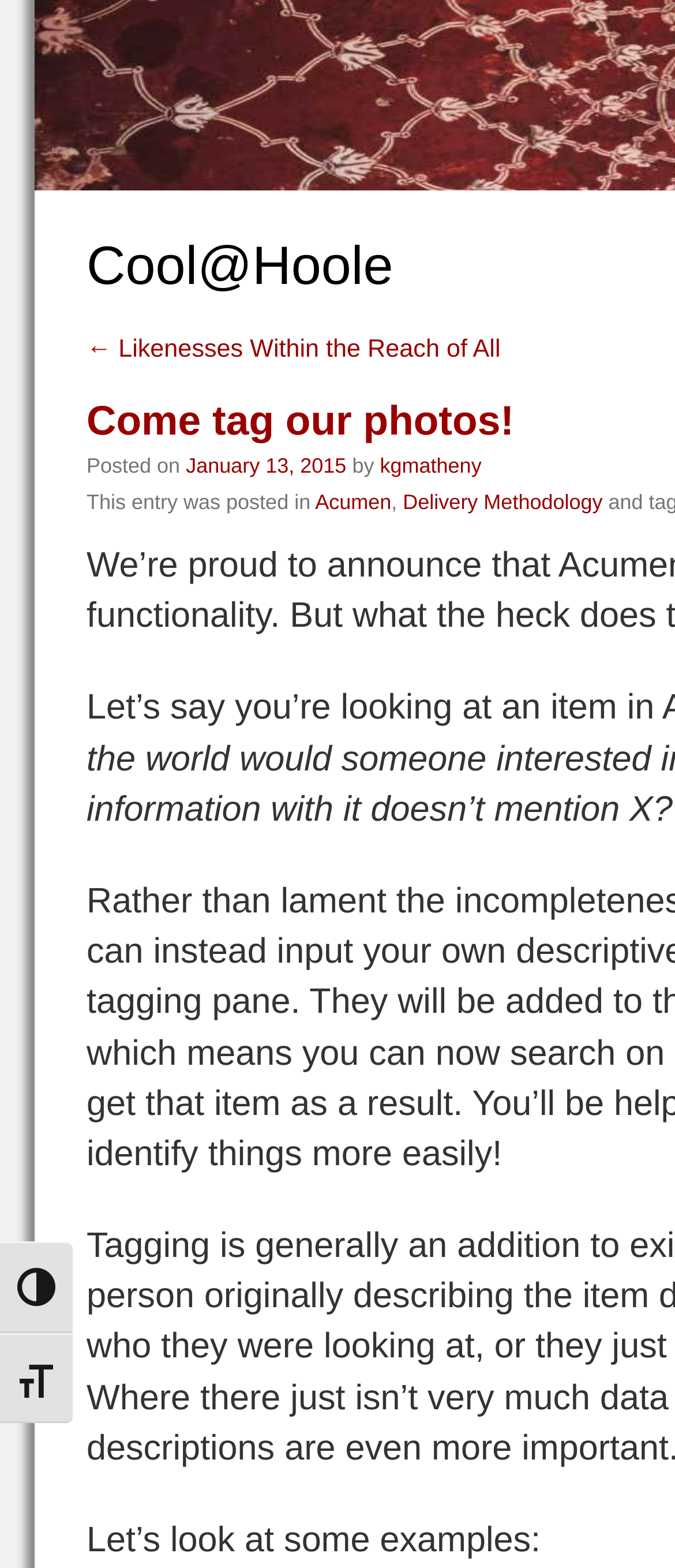What is the category of the posted entry?
Refer to the image and give a detailed answer to the question.

I found the categories of the posted entry by looking at the links 'Acumen' and 'Delivery Methodology' which are located below the 'This entry was posted in' text.